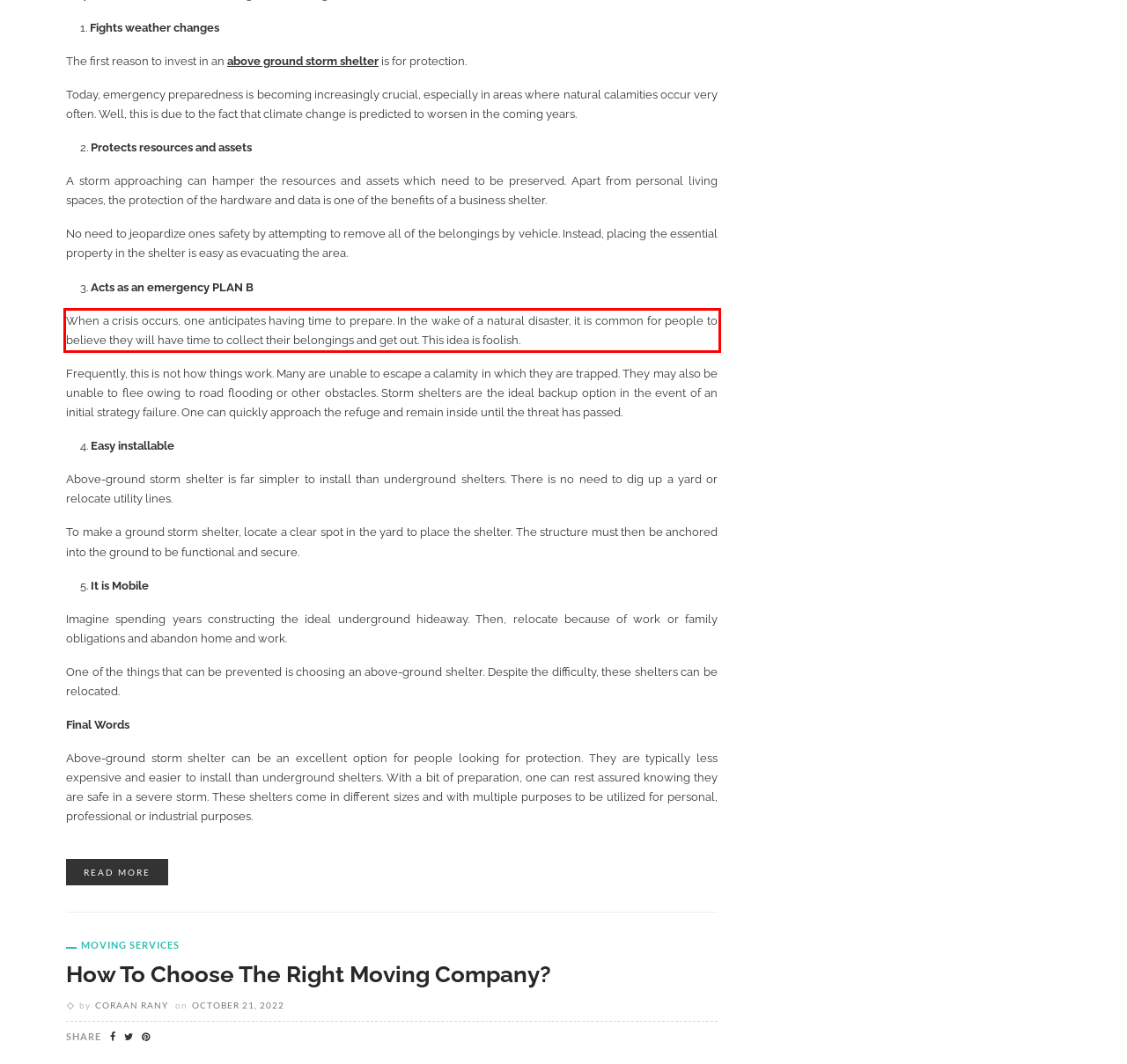In the screenshot of the webpage, find the red bounding box and perform OCR to obtain the text content restricted within this red bounding box.

When a crisis occurs, one anticipates having time to prepare. In the wake of a natural disaster, it is common for people to believe they will have time to collect their belongings and get out. This idea is foolish.